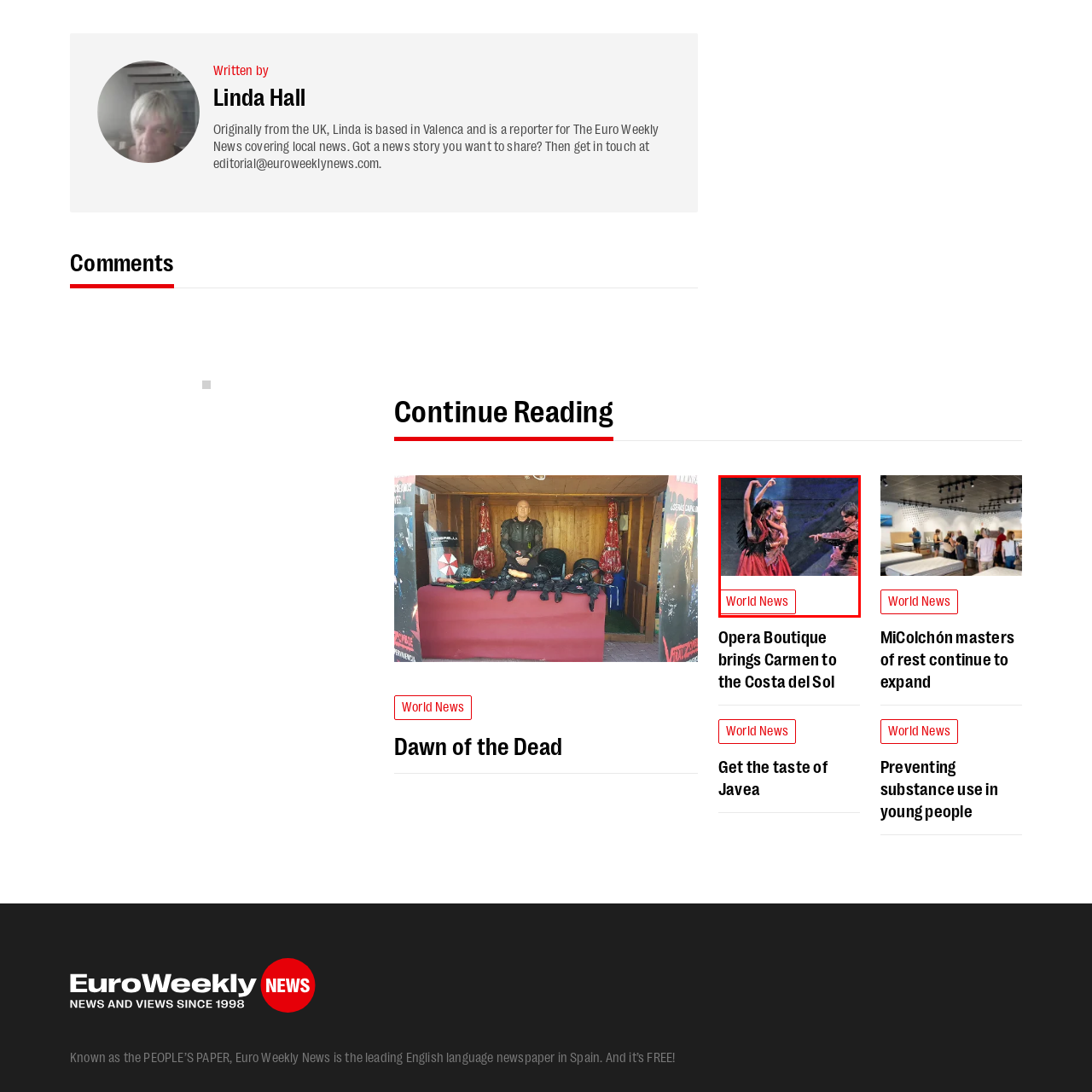What is the dominant color of the female dancers' costumes?
Analyze the image enclosed by the red bounding box and reply with a one-word or phrase answer.

Red